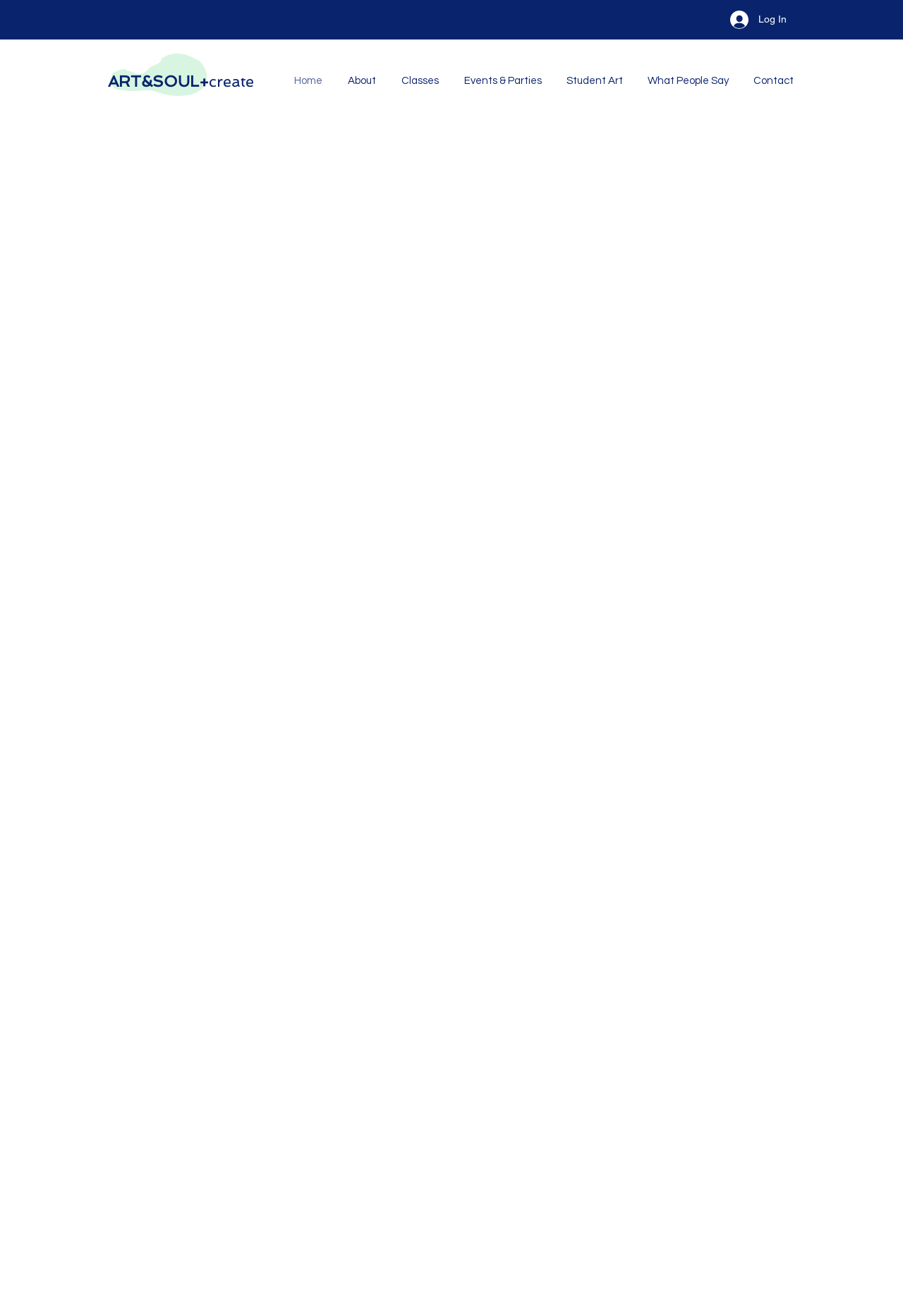Locate the bounding box coordinates of the UI element described by: "Book Now". Provide the coordinates as four float numbers between 0 and 1, formatted as [left, top, right, bottom].

[0.539, 0.831, 0.65, 0.852]